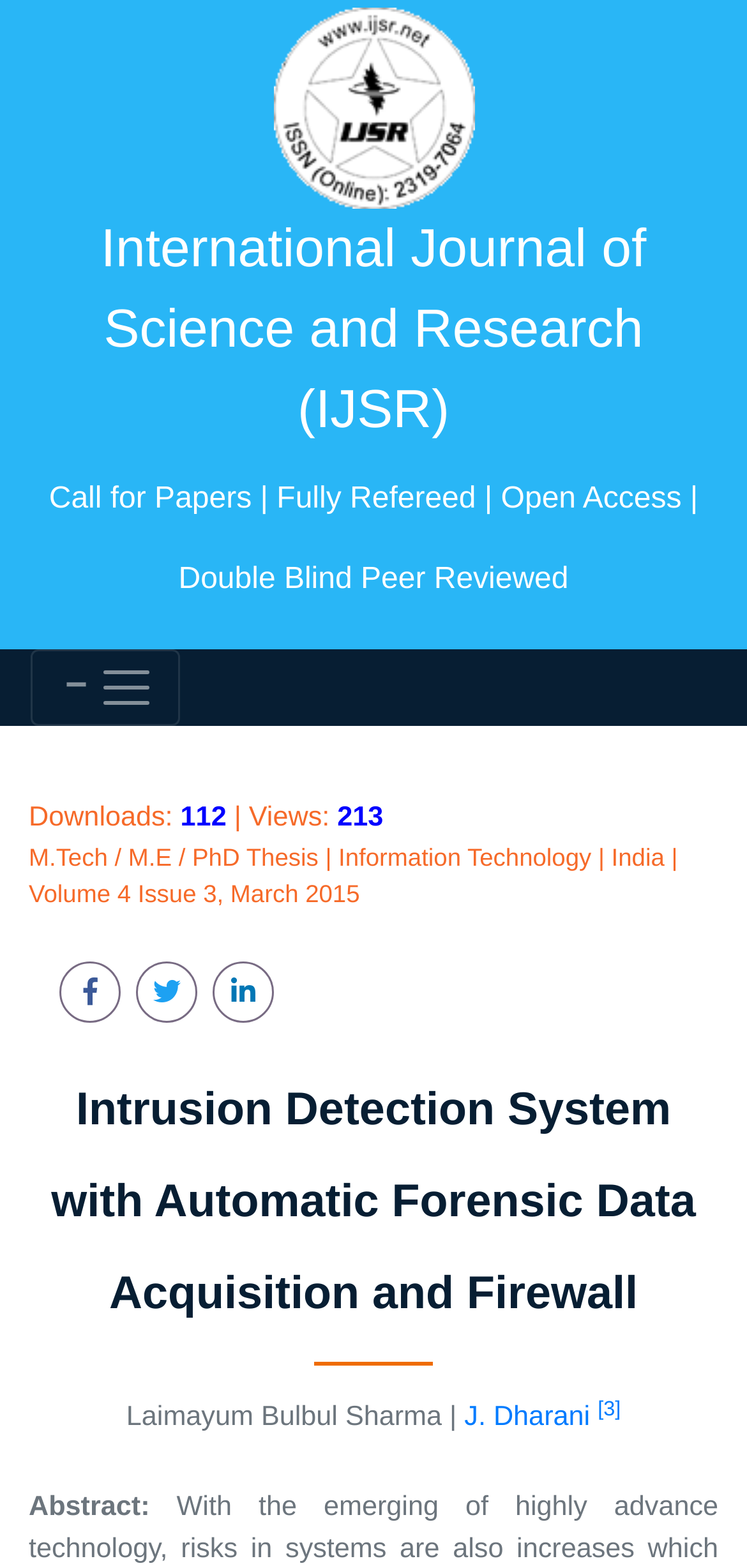Determine the bounding box coordinates for the UI element with the following description: "aria-label="Toggle navigation"". The coordinates should be four float numbers between 0 and 1, represented as [left, top, right, bottom].

[0.041, 0.414, 0.242, 0.463]